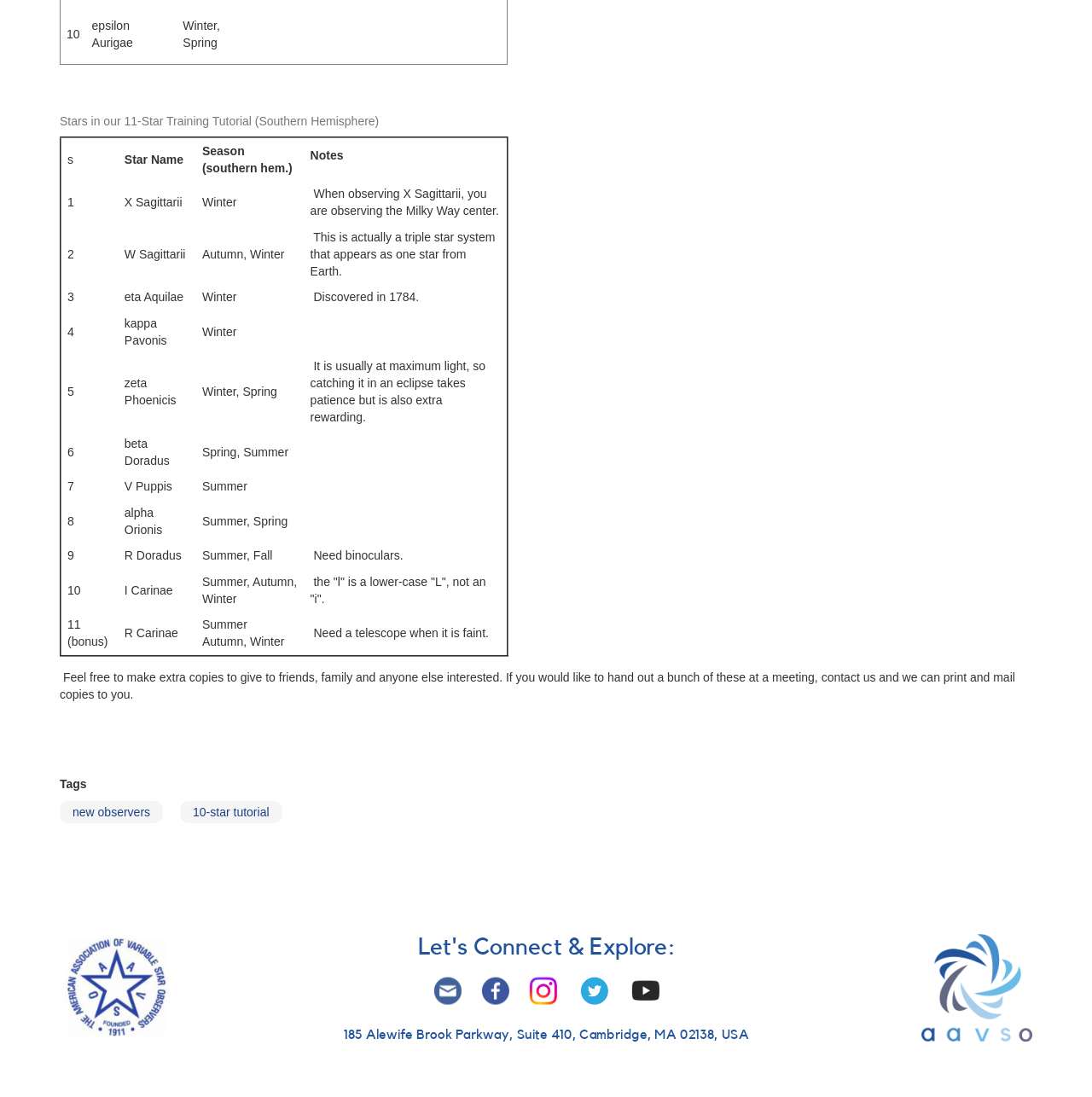Locate the bounding box of the UI element described by: "10-star tutorial" in the given webpage screenshot.

[0.177, 0.734, 0.247, 0.746]